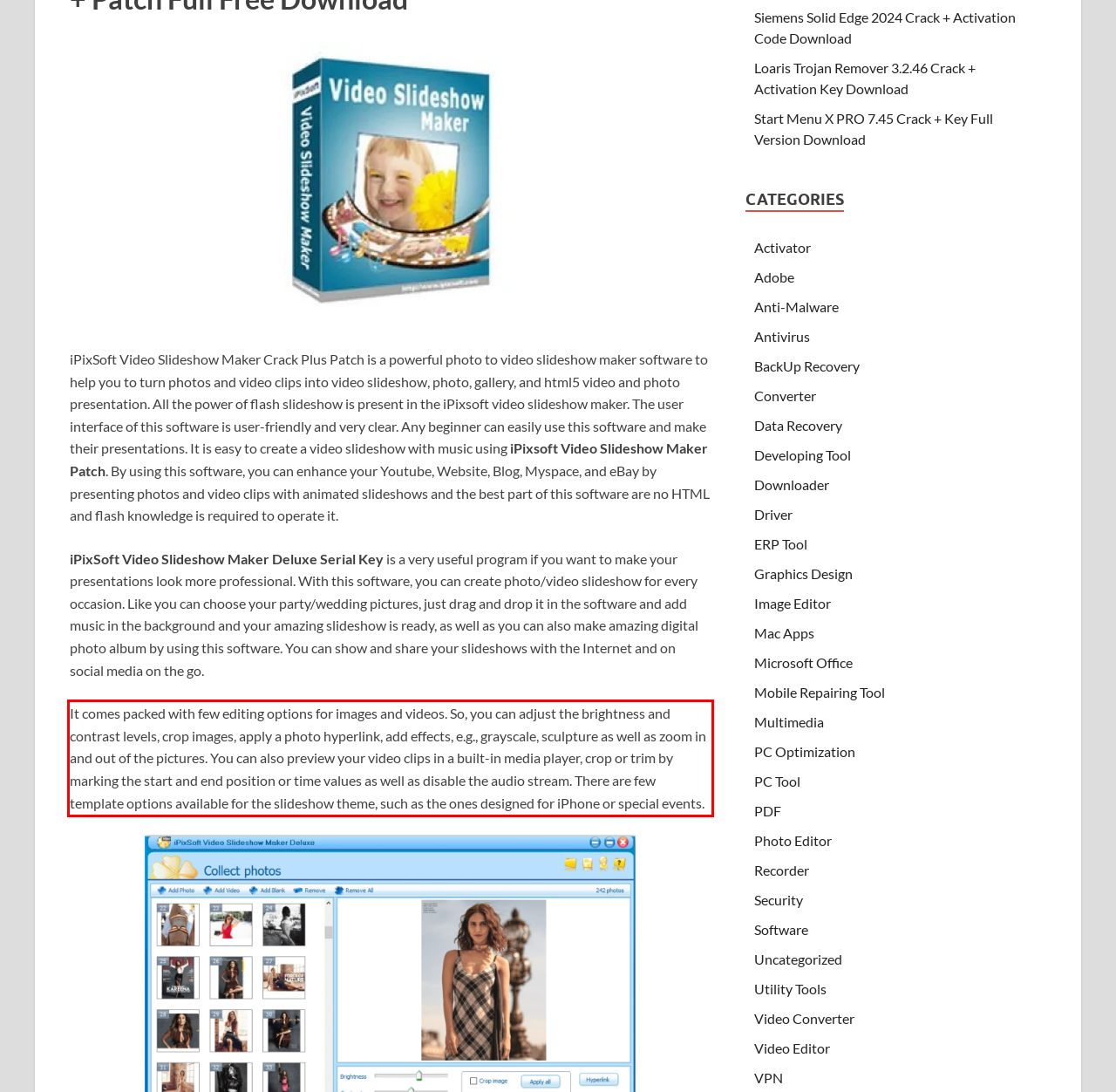View the screenshot of the webpage and identify the UI element surrounded by a red bounding box. Extract the text contained within this red bounding box.

It comes packed with few editing options for images and videos. So, you can adjust the brightness and contrast levels, crop images, apply a photo hyperlink, add effects, e.g., grayscale, sculpture as well as zoom in and out of the pictures. You can also preview your video clips in a built-in media player, crop or trim by marking the start and end position or time values as well as disable the audio stream. There are few template options available for the slideshow theme, such as the ones designed for iPhone or special events.